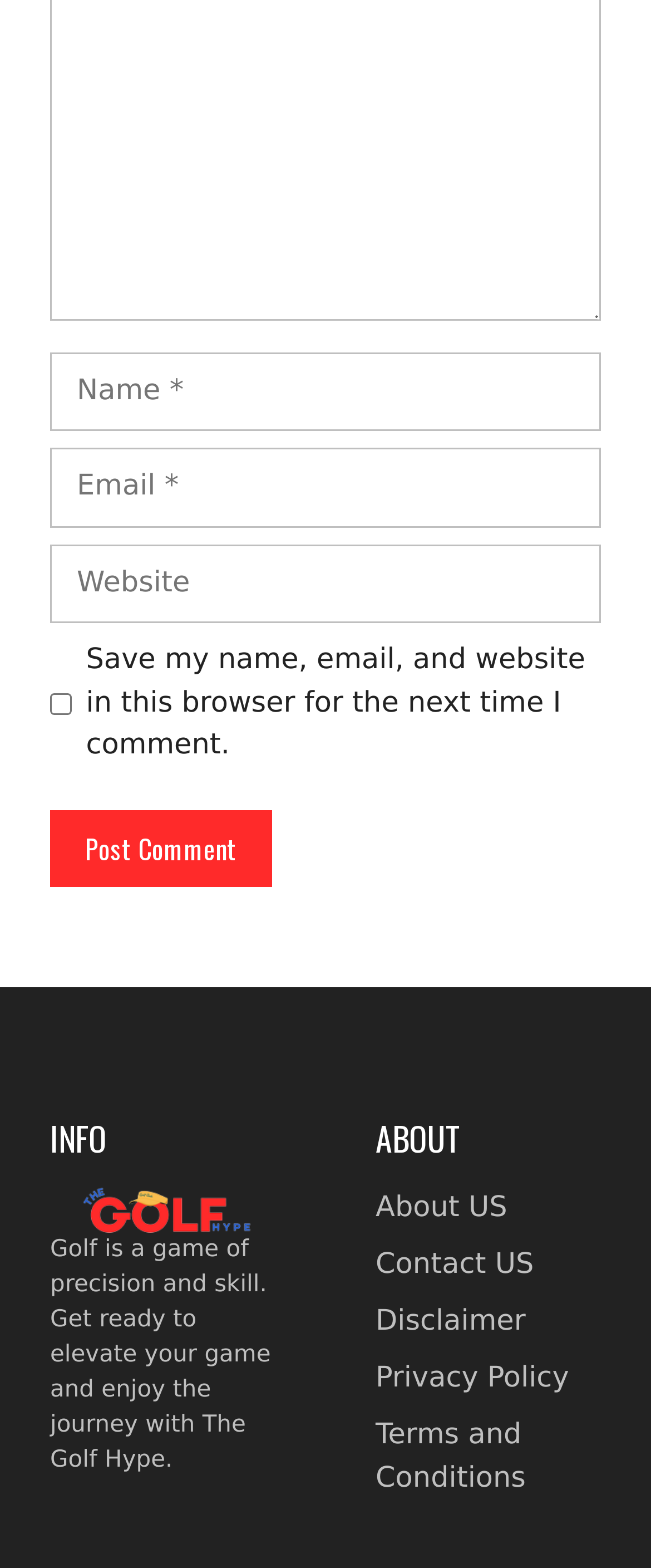Reply to the question with a brief word or phrase: How many links are there in the navigation?

5